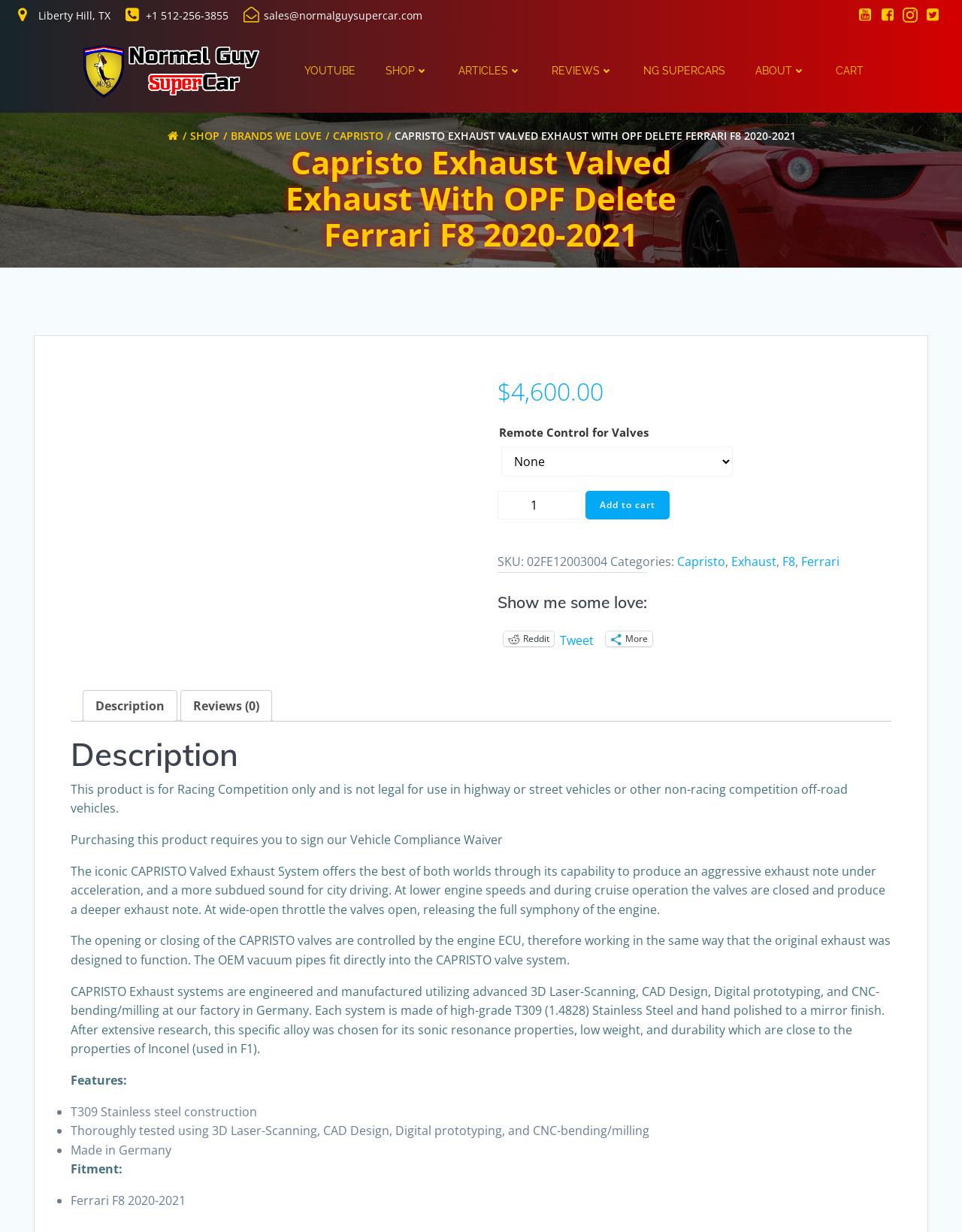Given the element description: "Add to cart", predict the bounding box coordinates of this UI element. The coordinates must be four float numbers between 0 and 1, given as [left, top, right, bottom].

[0.608, 0.398, 0.696, 0.422]